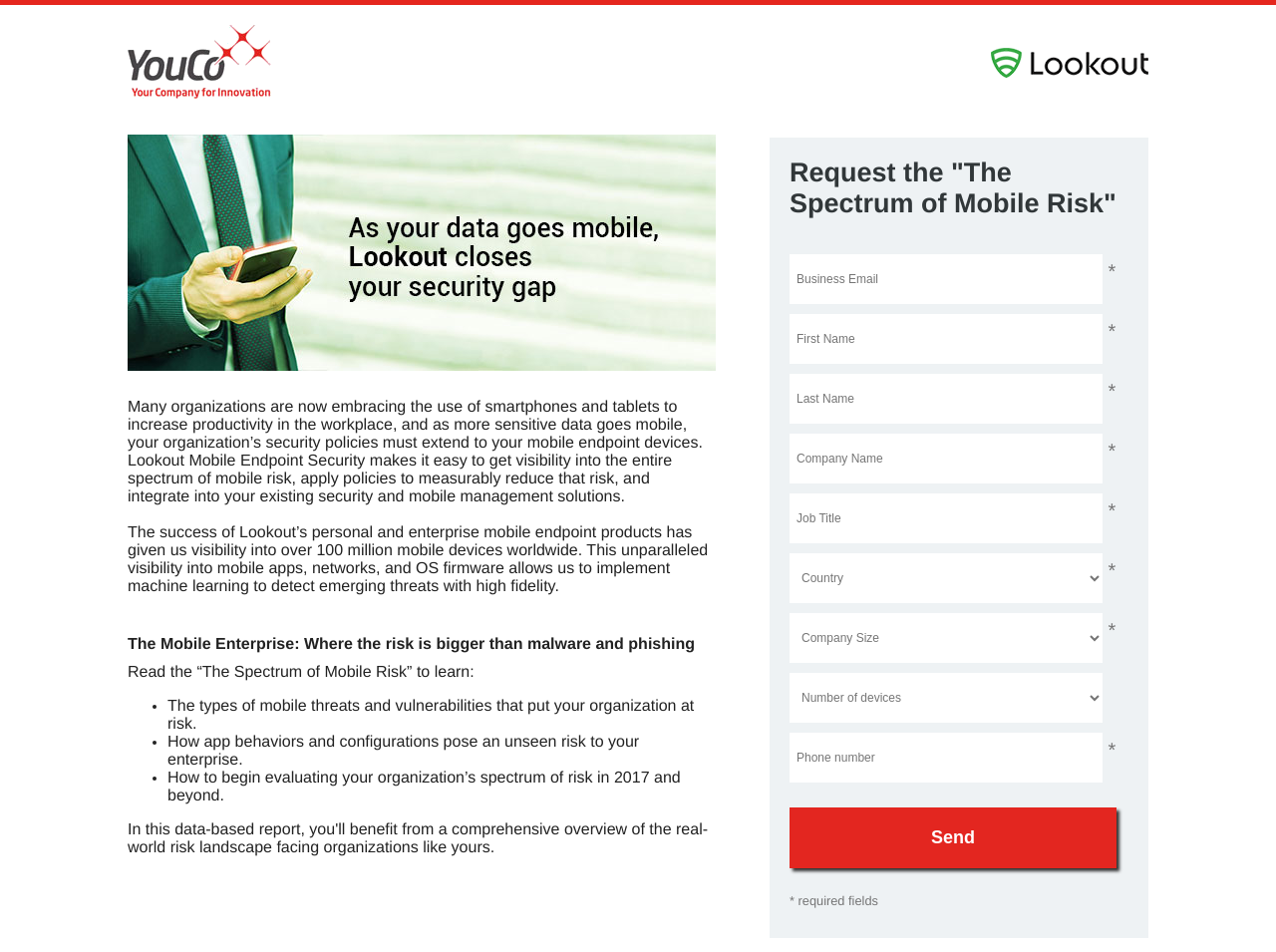Given the content of the image, can you provide a detailed answer to the question?
What is the benefit of Lookout's visibility into over 100 million mobile devices?

According to the webpage, Lookout's visibility into over 100 million mobile devices worldwide allows them to implement machine learning to detect emerging threats with high fidelity. This means that they can identify and respond to new threats more effectively.